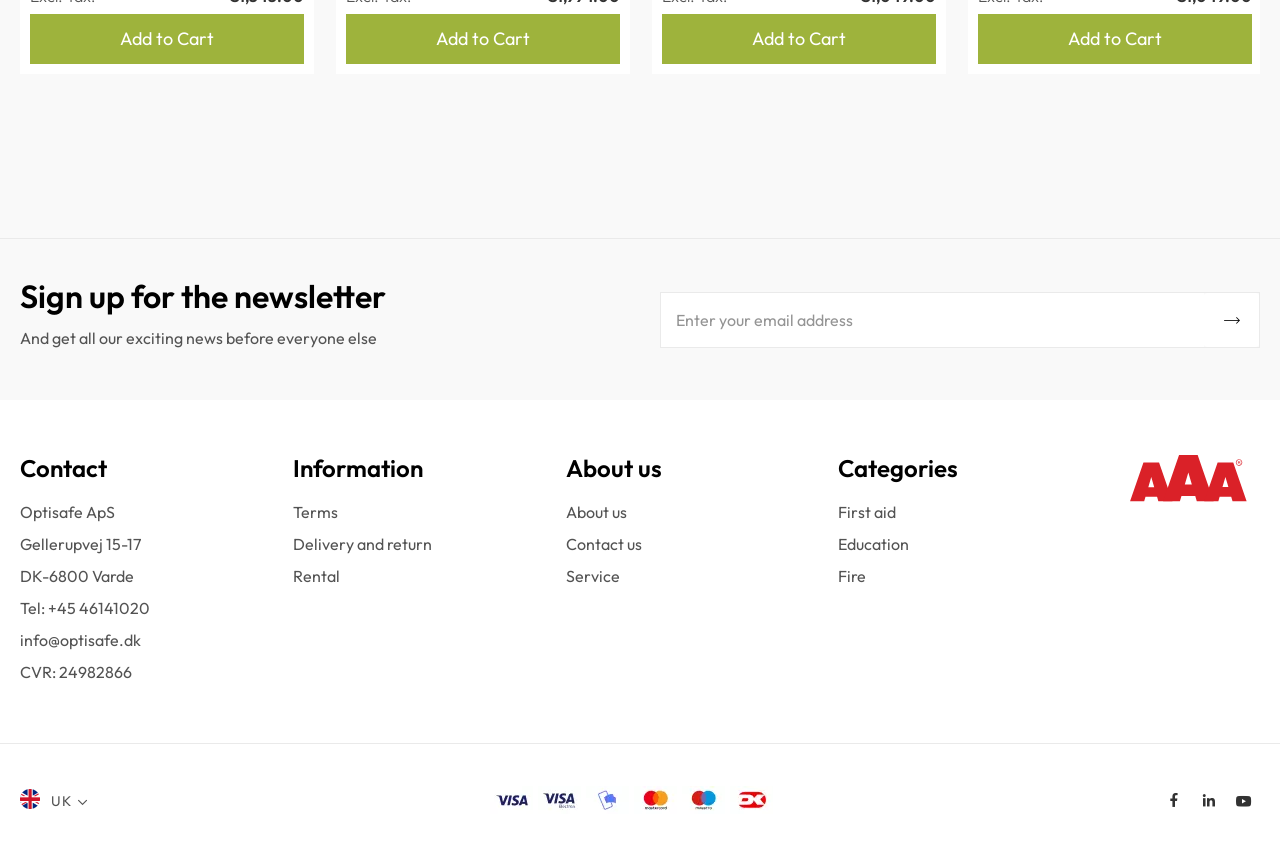What is the price of the first product?
Can you provide a detailed and comprehensive answer to the question?

The first product's price is mentioned as €1,343.00, which is displayed as a StaticText element with ID 1277.